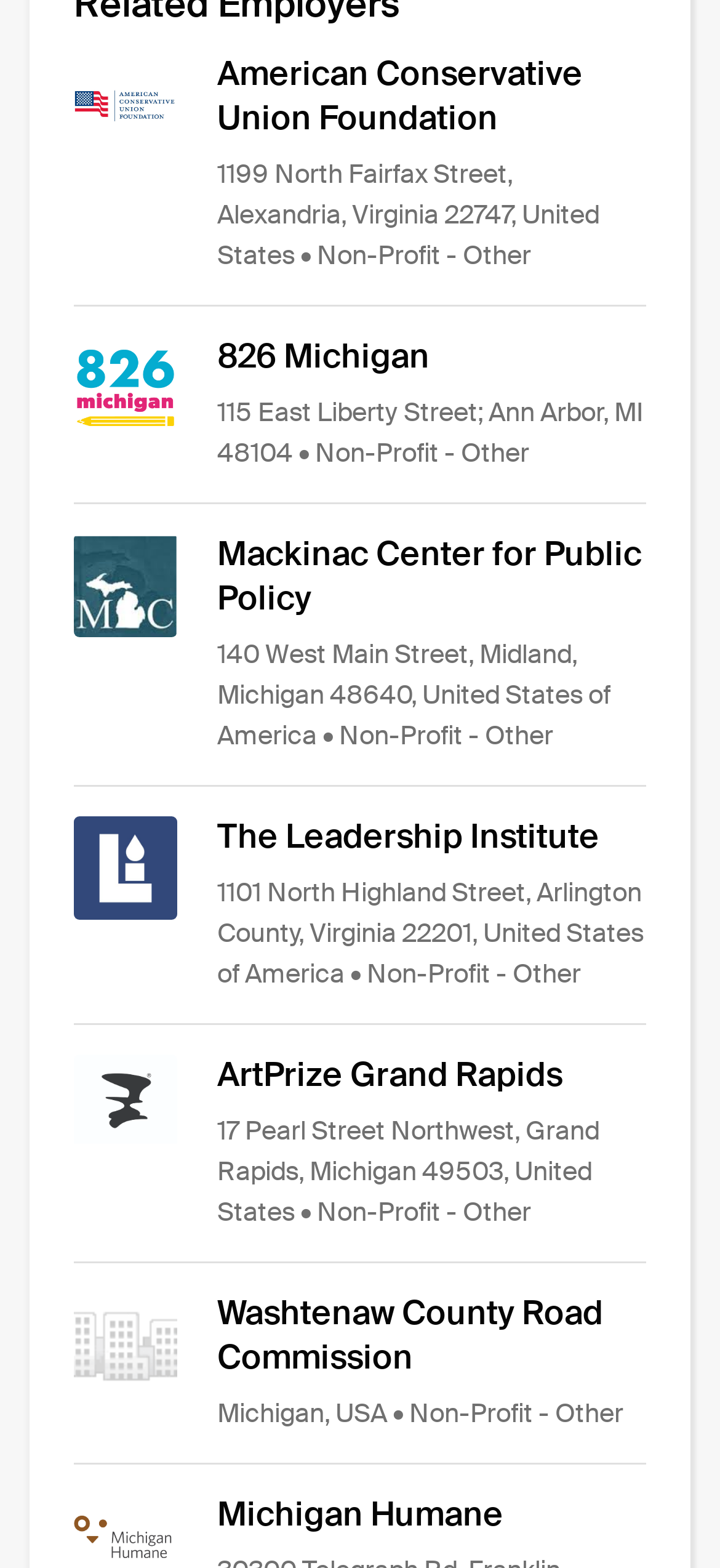How many links are on this webpage?
Look at the screenshot and respond with one word or a short phrase.

6